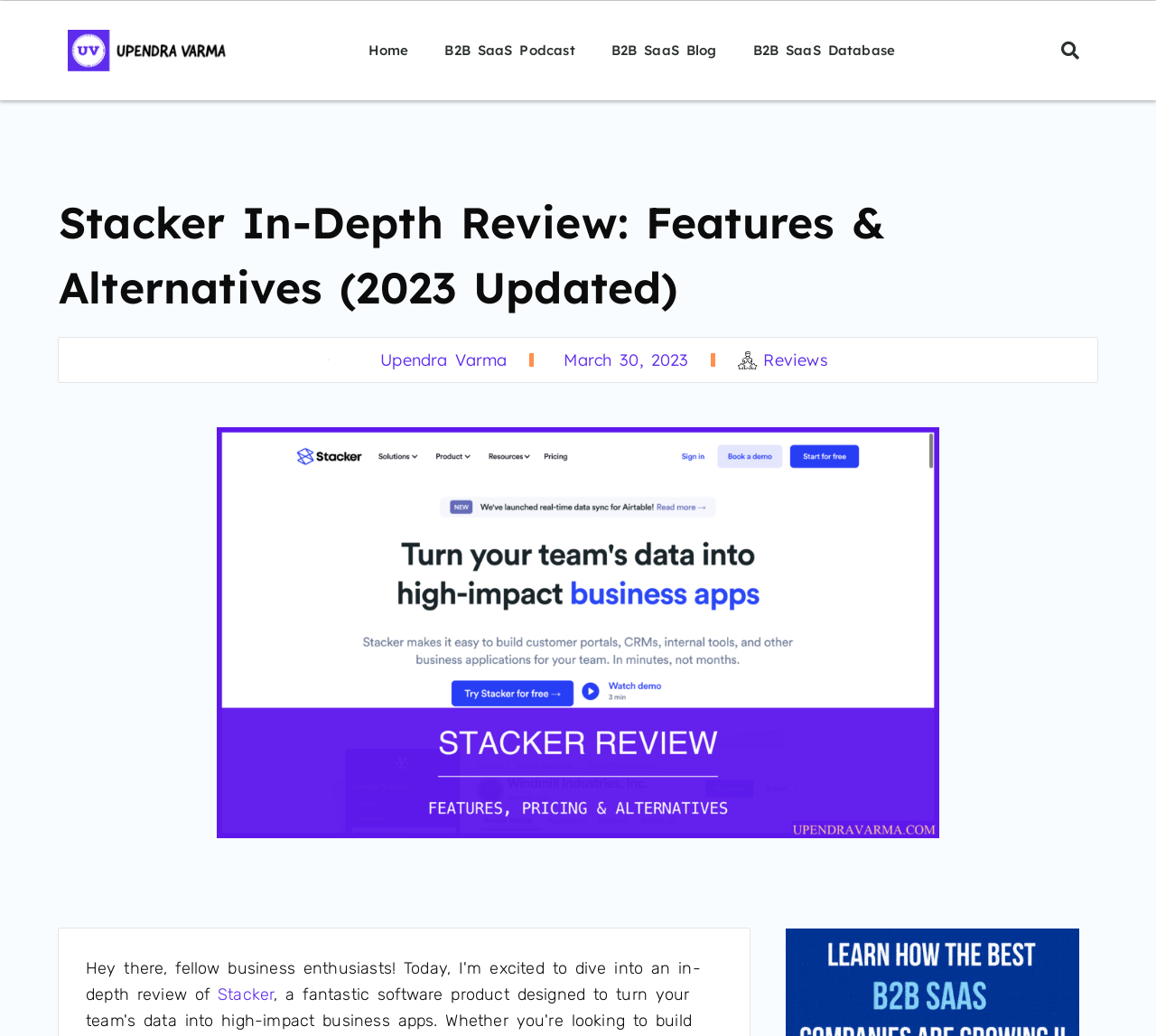Can you look at the image and give a comprehensive answer to the question:
What is the name of the author of this review?

I found the answer by looking at the link element with the text 'Upendra Varma' which is accompanied by an image, indicating that it is the author's name.